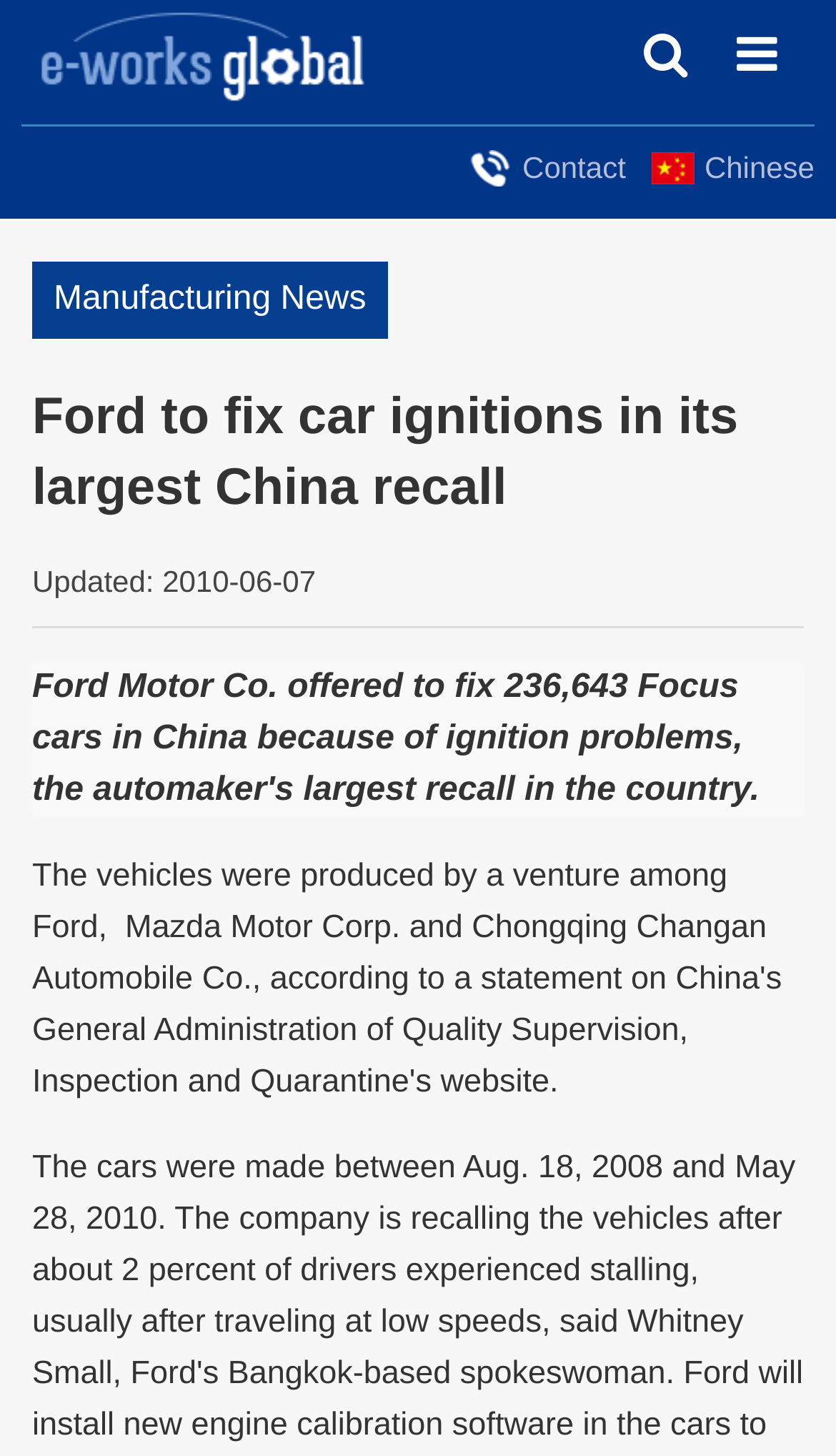What is the language of the webpage?
Please look at the screenshot and answer in one word or a short phrase.

English and Chinese